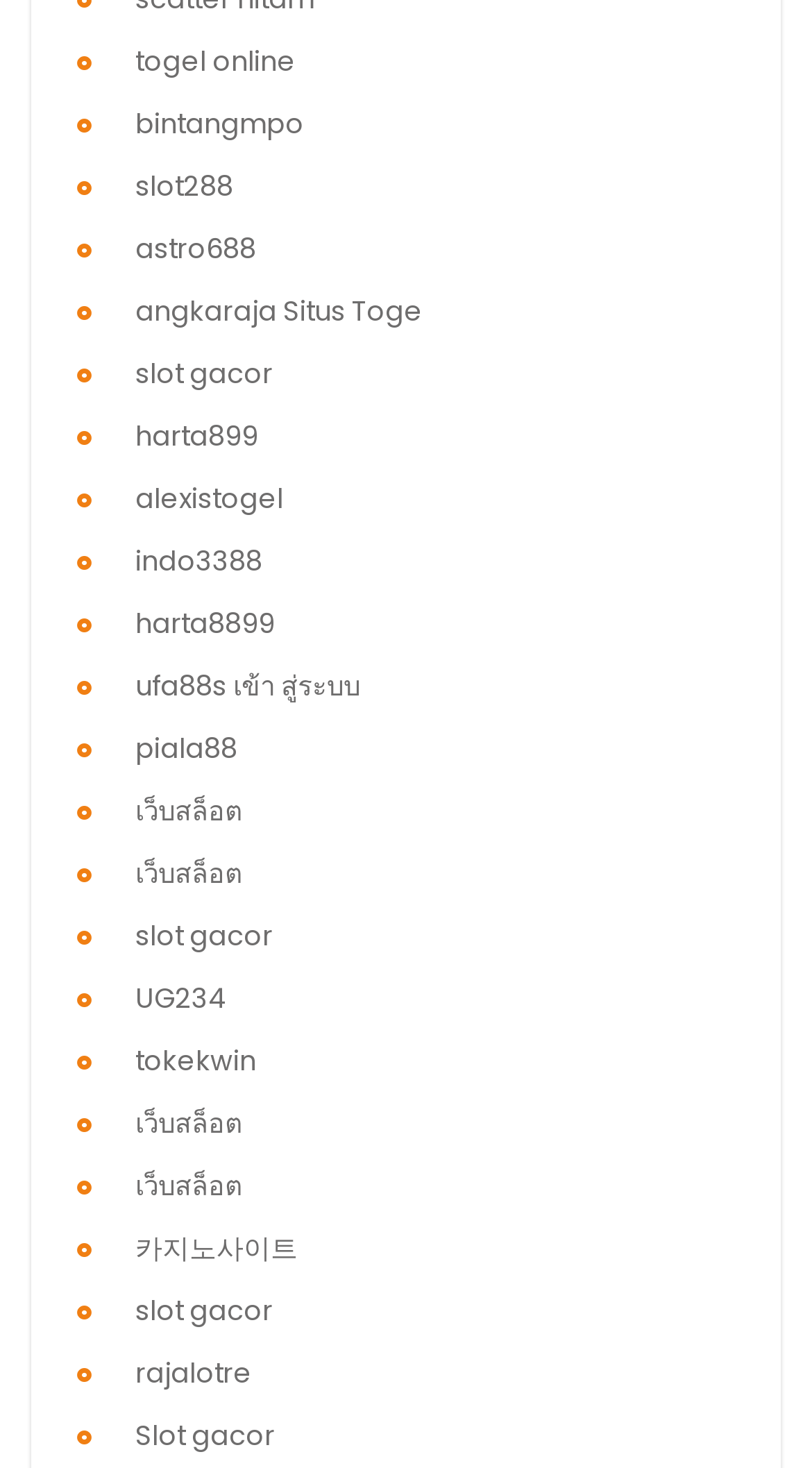What is the language of the last link?
Carefully examine the image and provide a detailed answer to the question.

The last link '카지노사이트' appears to be in Korean, suggesting that it is a Korean-language online gaming website.